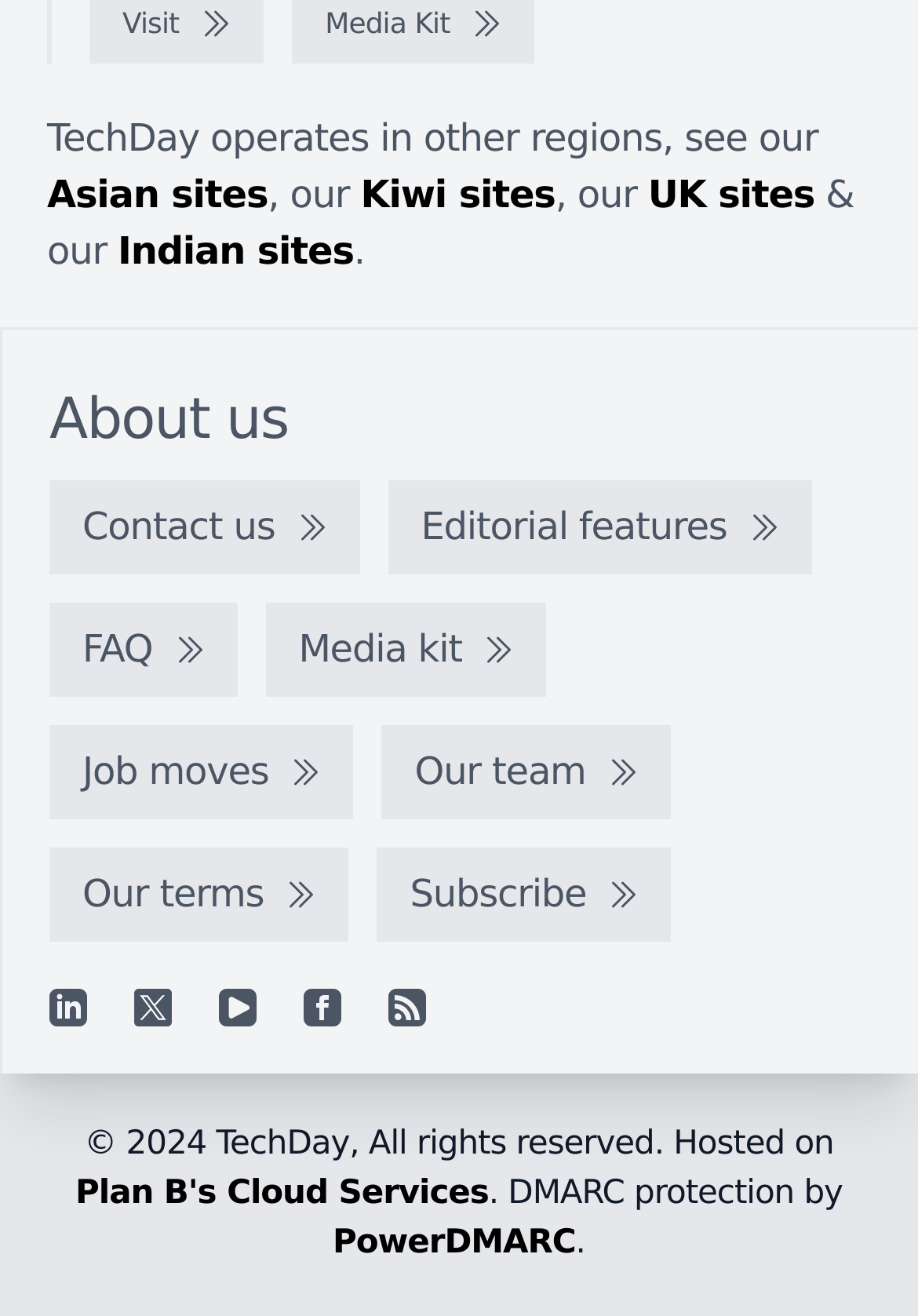Please locate the bounding box coordinates of the element that should be clicked to achieve the given instruction: "Read the Imprint".

None